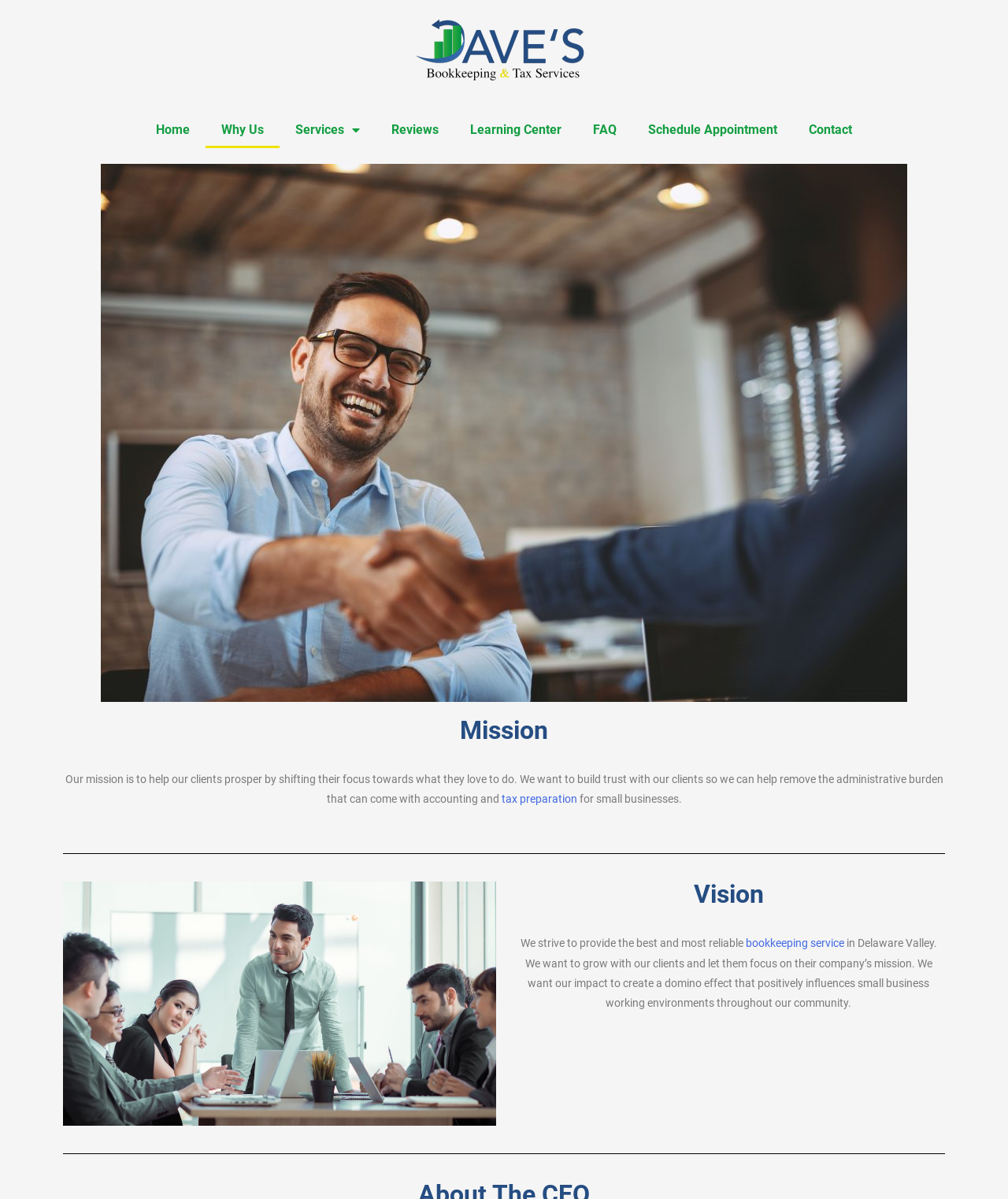Locate the coordinates of the bounding box for the clickable region that fulfills this instruction: "Contact Us".

[0.787, 0.093, 0.861, 0.124]